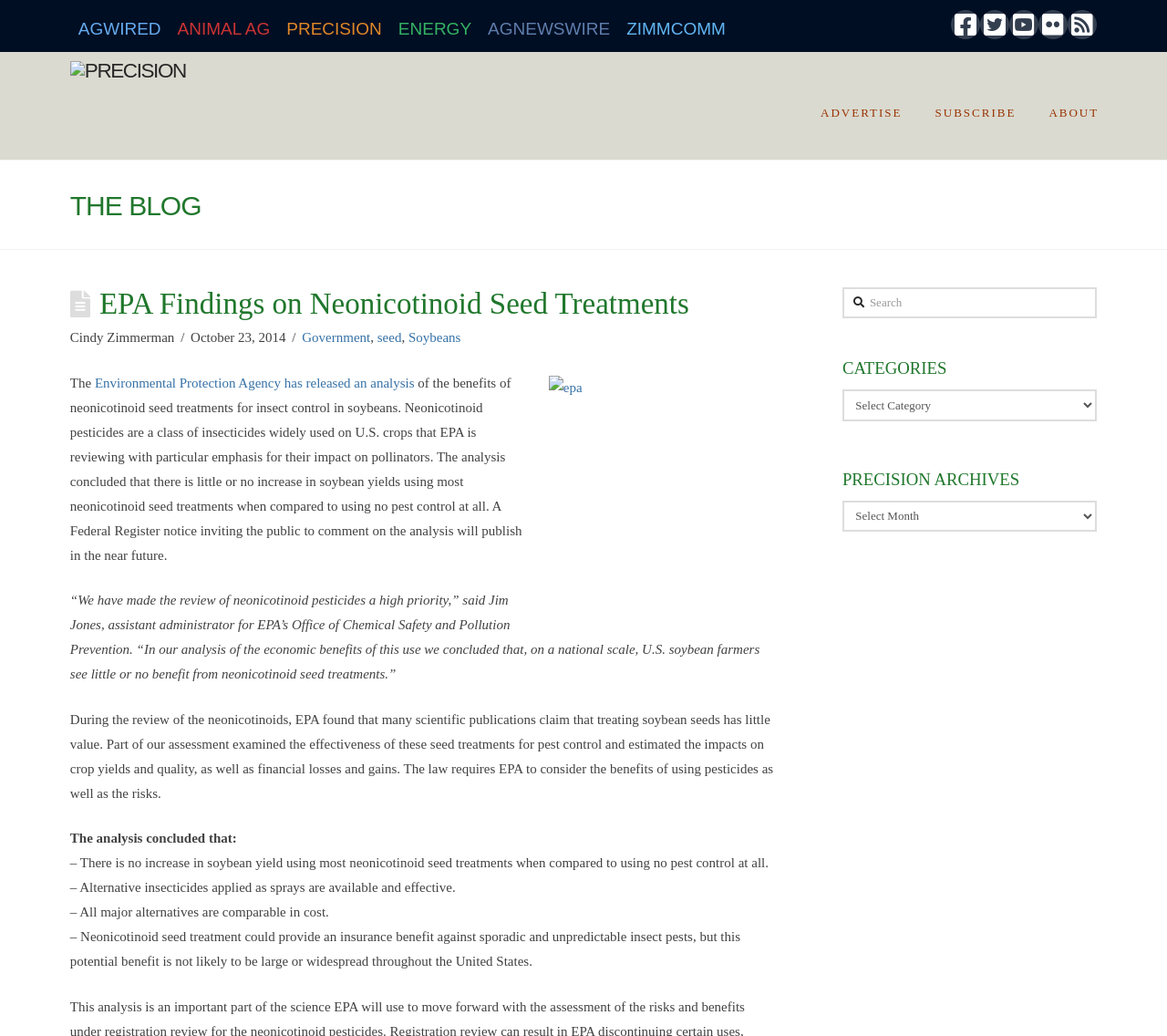Please find the bounding box coordinates of the element that needs to be clicked to perform the following instruction: "Search for a term". The bounding box coordinates should be four float numbers between 0 and 1, represented as [left, top, right, bottom].

[0.722, 0.277, 0.94, 0.308]